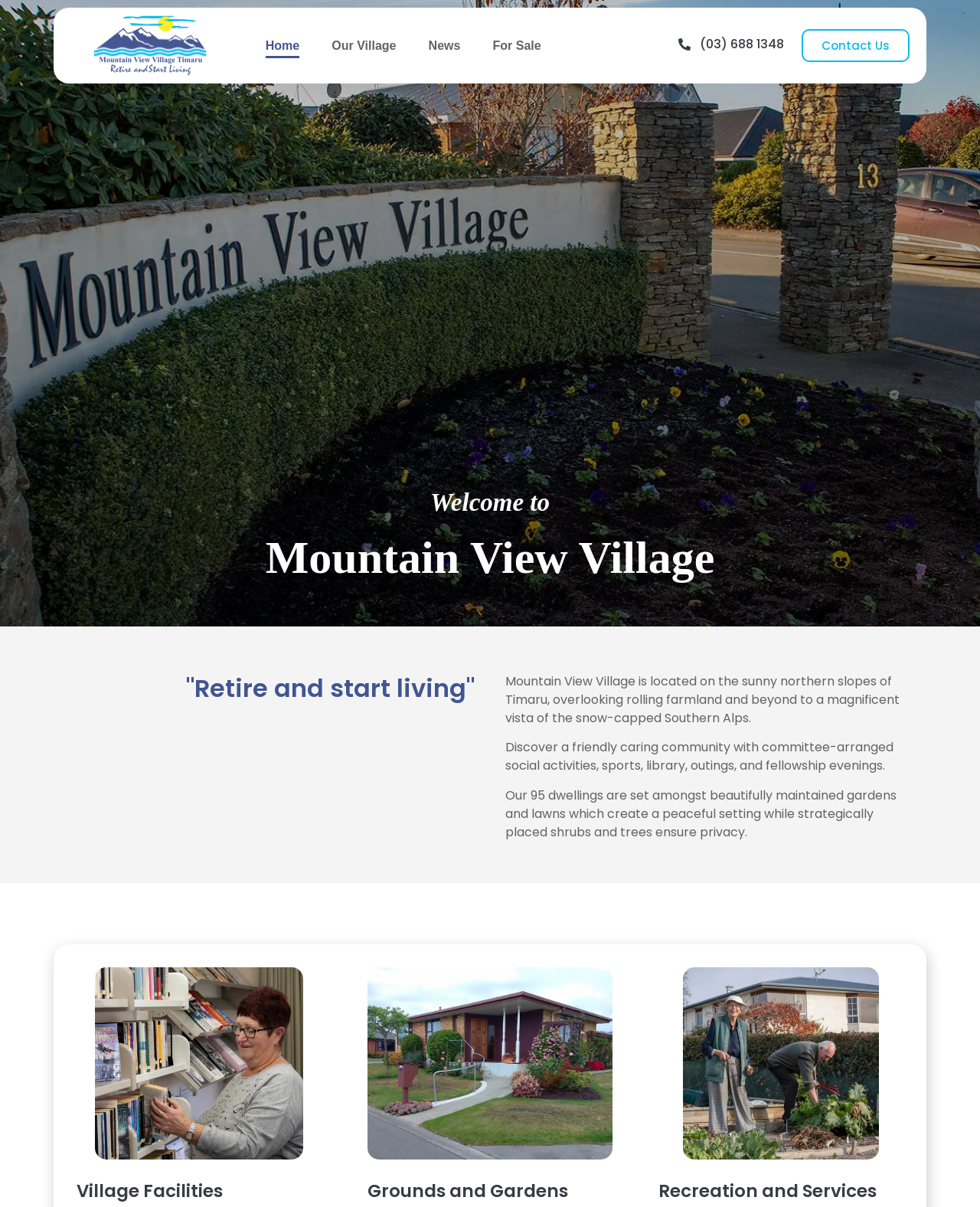Calculate the bounding box coordinates of the UI element given the description: "(03) 688 1348".

[0.682, 0.024, 0.81, 0.052]